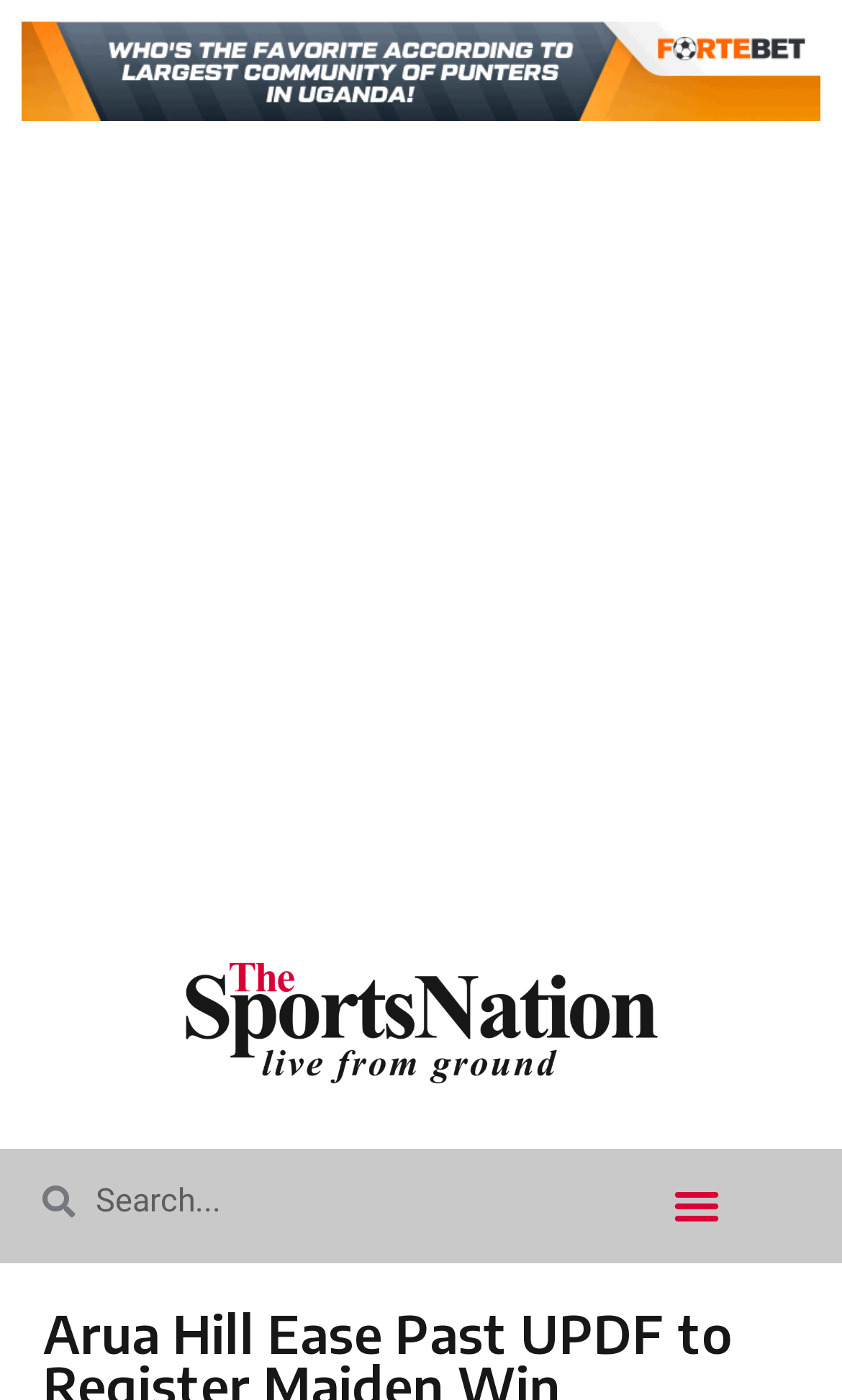What is the layout of the webpage?
Answer the question in as much detail as possible.

By analyzing the bounding box coordinates of the UI elements, I found that the webpage has a header section with elements like links and search box, and a body section with an iframe for advertisement, indicating a typical header-body layout.